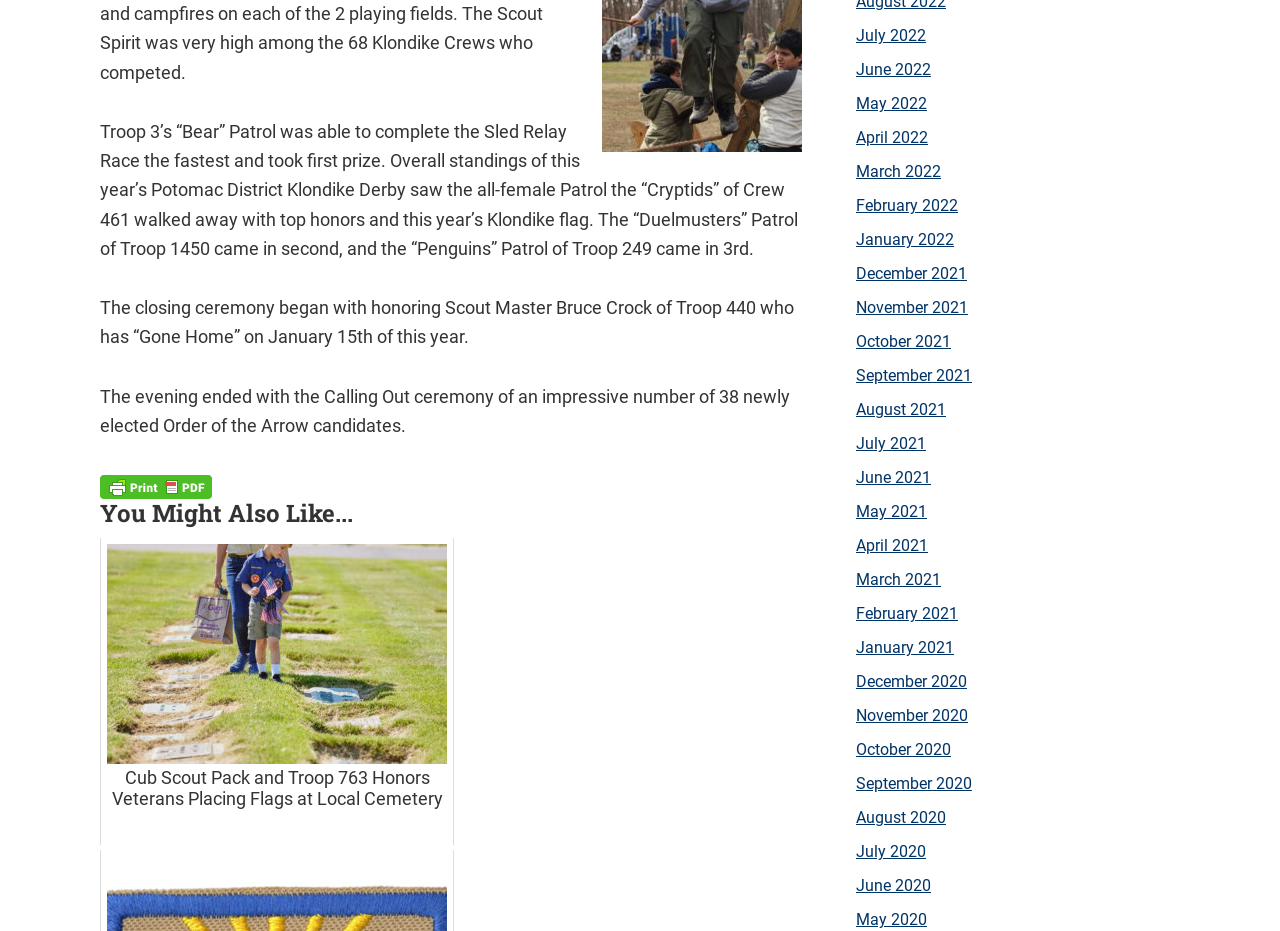Using the information shown in the image, answer the question with as much detail as possible: How many months are listed in the archive section?

The answer can be found by counting the number of links in the archive section, which lists months from July 2020 to July 2022. There are 24 links in total, each representing a month.